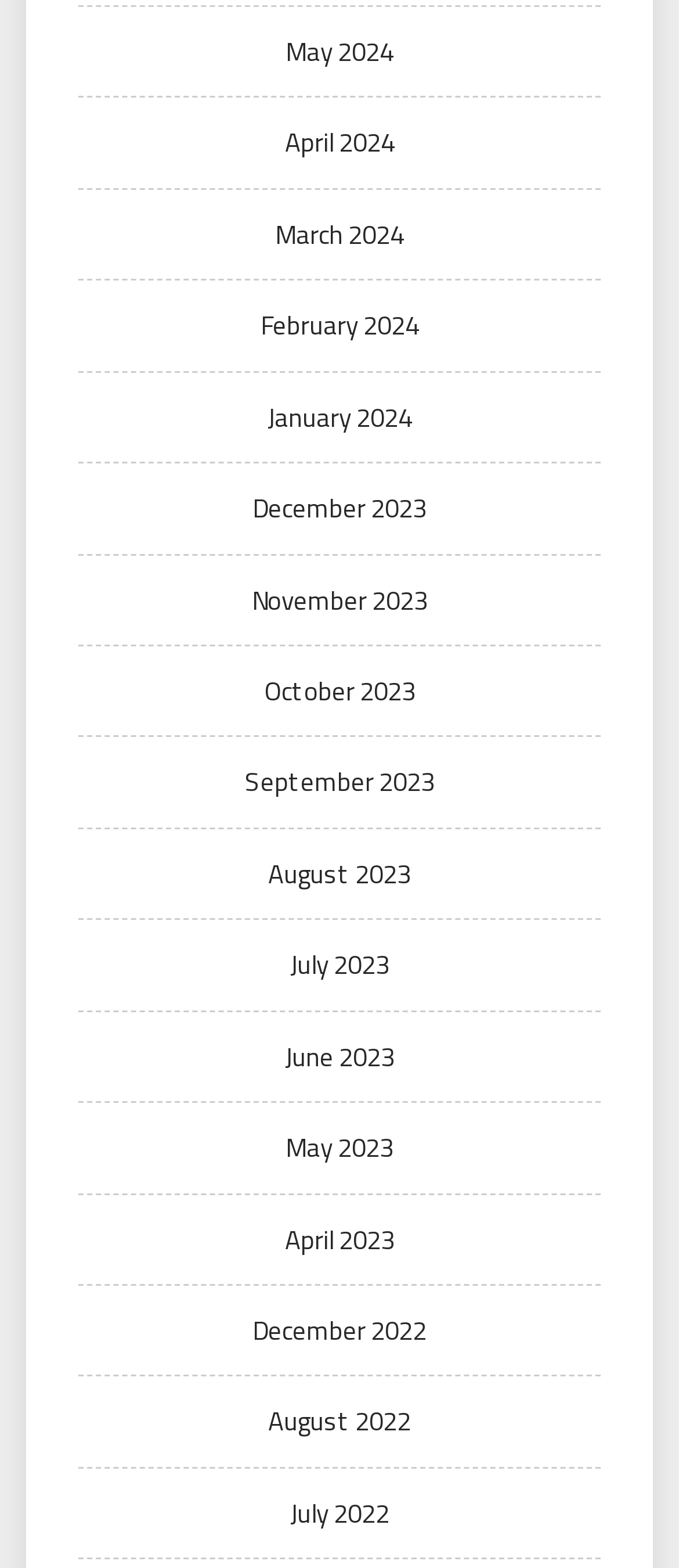Are the months listed in chronological order?
Provide an in-depth answer to the question, covering all aspects.

I examined the list of links and found that the months are listed in descending order, with the most recent month at the top and the earliest month at the bottom, which suggests that they are in chronological order.